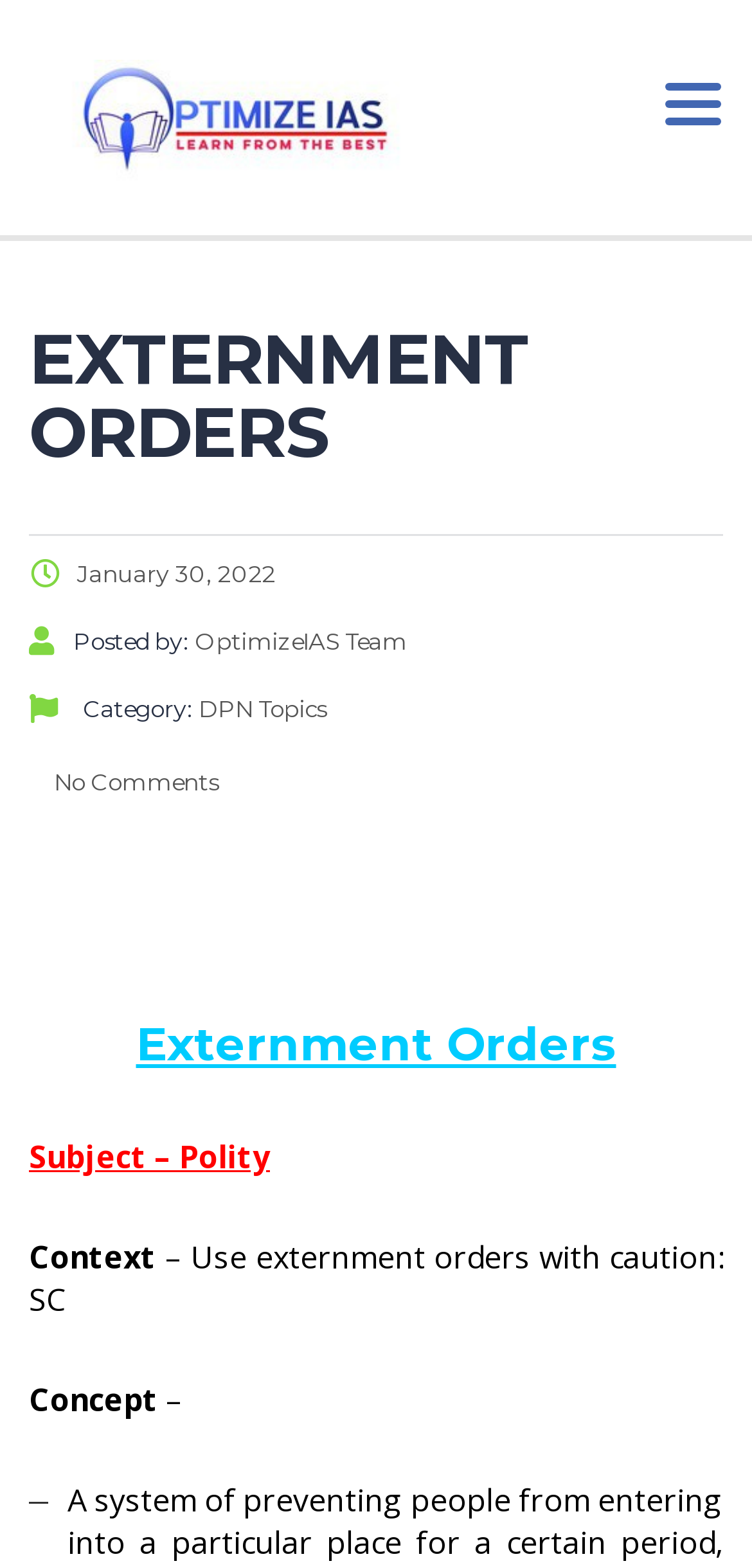Utilize the details in the image to thoroughly answer the following question: What is the date of the post?

I found the date of the post by looking at the static text element with the content 'January 30, 2022' which is located at the top of the webpage, below the main heading.